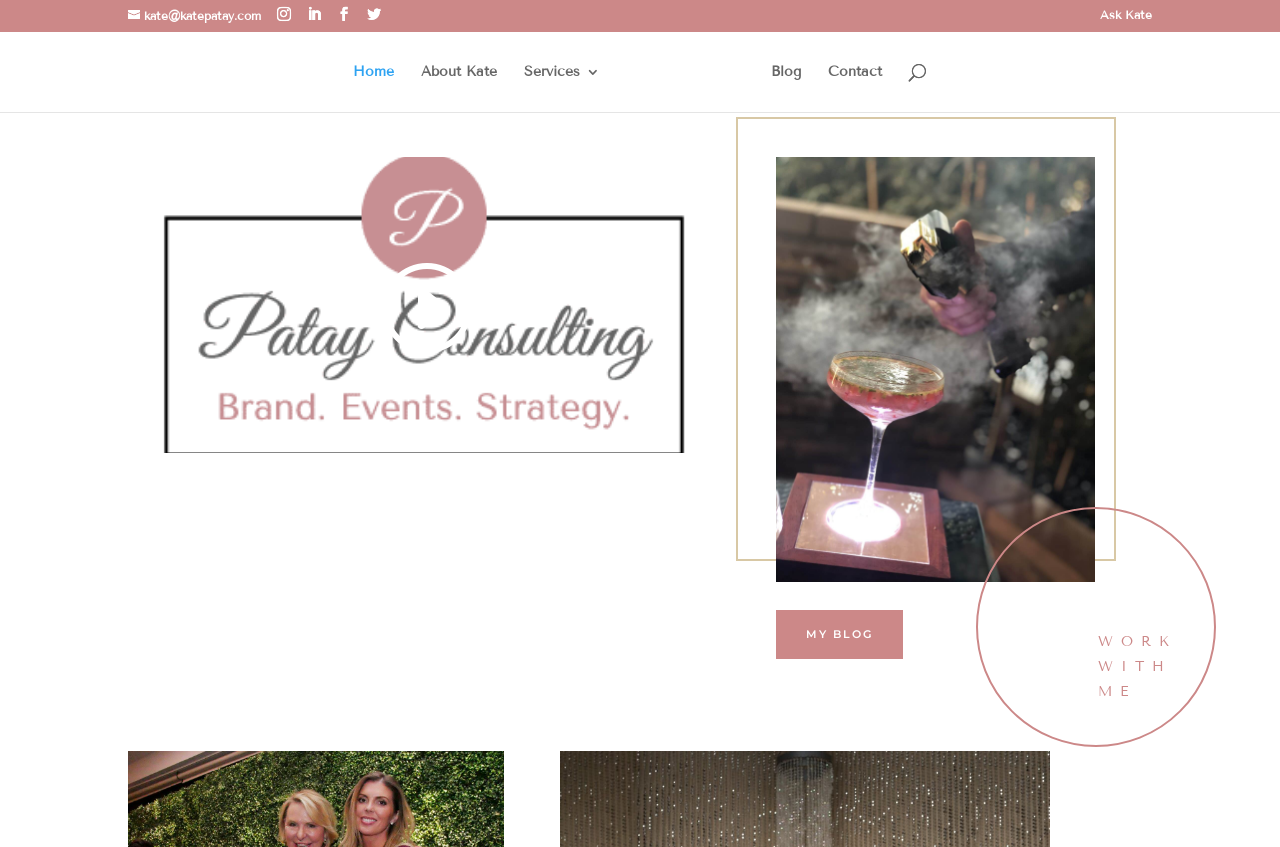Can you specify the bounding box coordinates of the area that needs to be clicked to fulfill the following instruction: "Search for something"?

[0.157, 0.037, 0.877, 0.04]